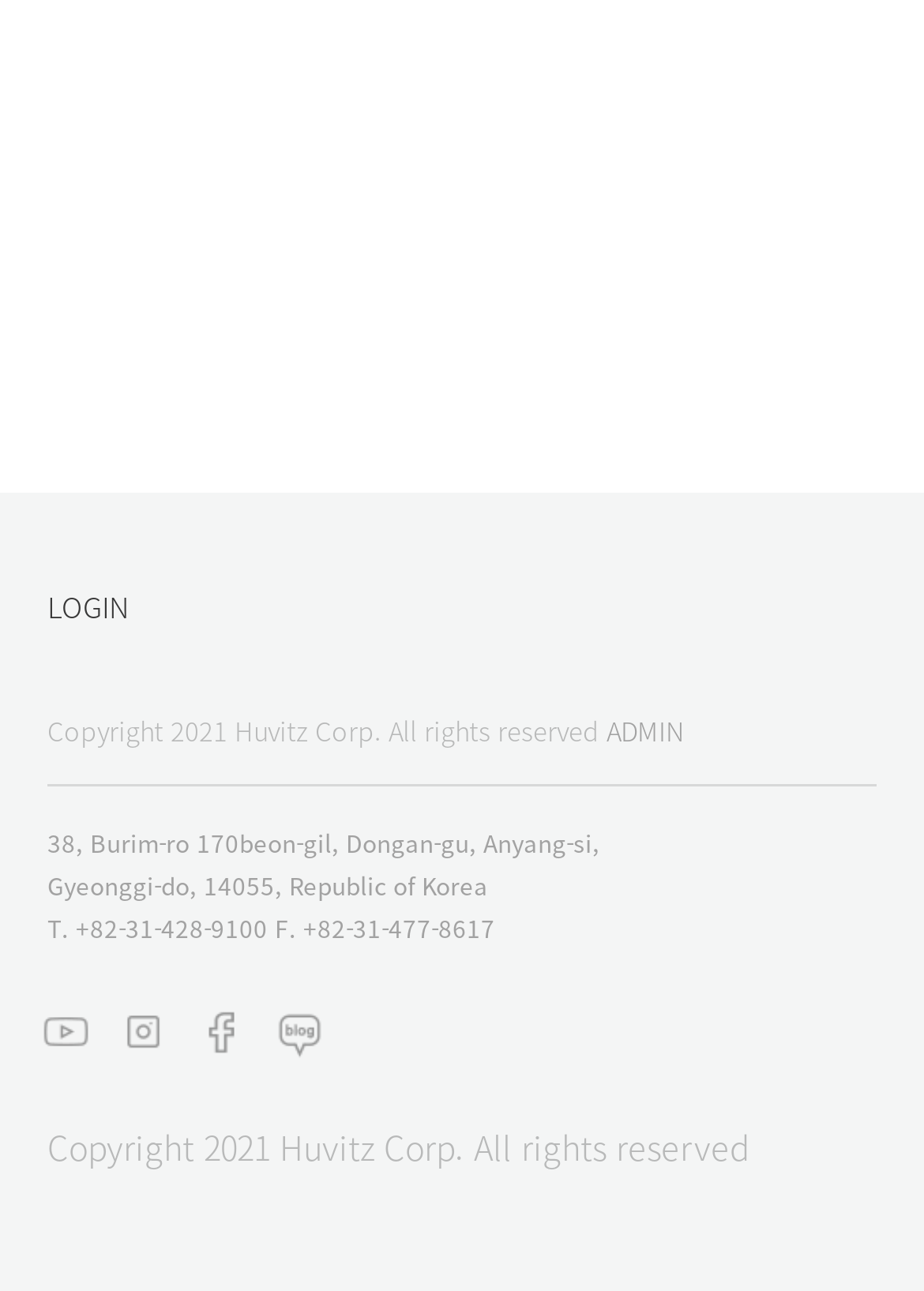How many social media links are there?
Please respond to the question with as much detail as possible.

There are four social media links at the bottom of the page, which are YouTube, Instagram, Facebook, and Blog, each with an accompanying image.